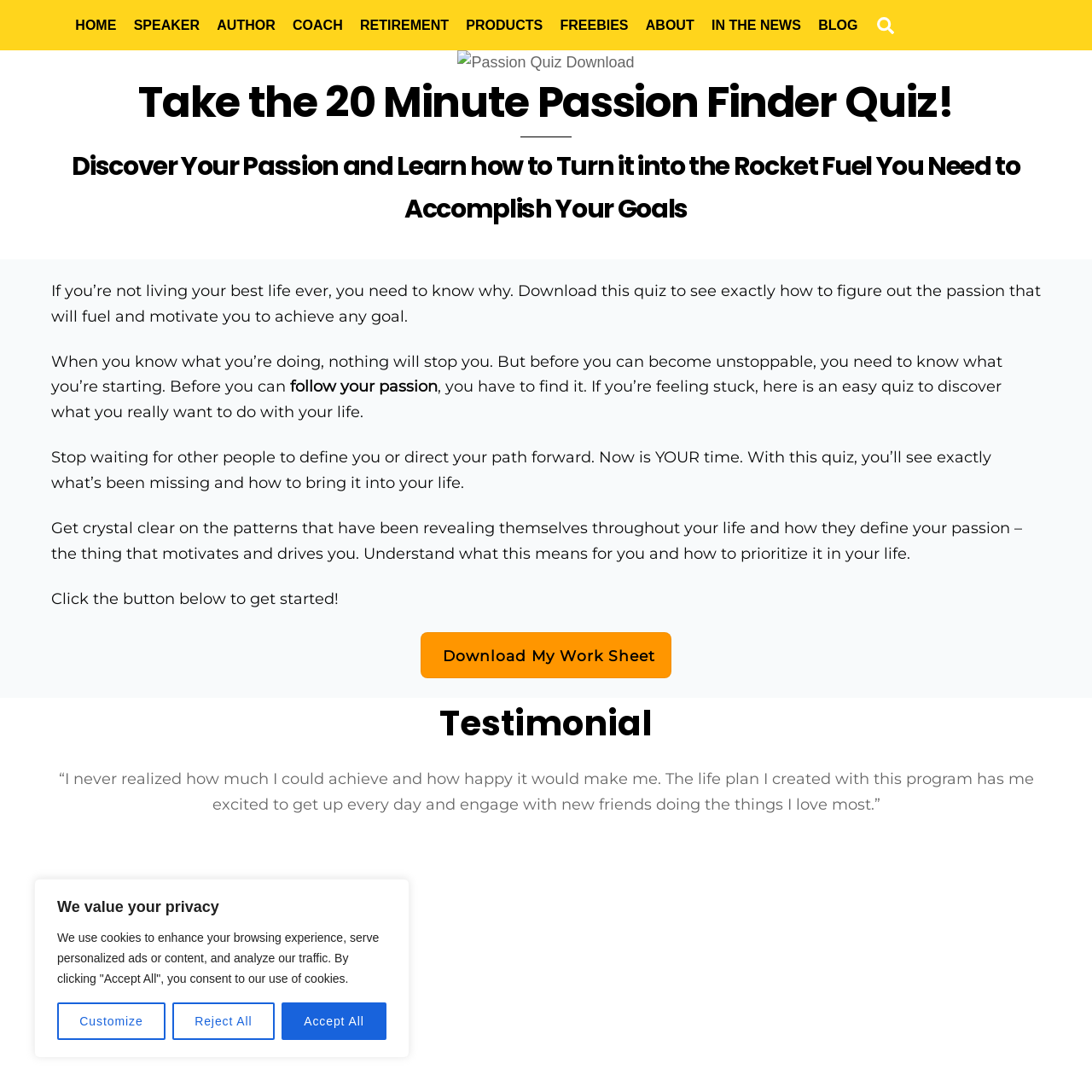Describe all the key features and sections of the webpage thoroughly.

The webpage is about taking a passion finder quiz to discover one's passion and turn it into motivation to achieve goals. At the top, there is a navigation menu with links to different sections of the website, including "HOME", "SPEAKER", "AUTHOR", "COACH", "RETIREMENT", "PRODUCTS", "FREEBIES", "ABOUT", "IN THE NEWS", and "BLOG". 

Below the navigation menu, there is a large image with the title "Passion Quiz Download" and a heading that reads "Take the 20 Minute Passion Finder Quiz! Discover Your Passion and Learn how to Turn it into the Rocket Fuel You Need to Accomplish Your Goals". 

The main content of the page is divided into several sections. The first section explains the importance of discovering one's passion and how it can fuel motivation to achieve goals. The text is accompanied by a call-to-action to download a worksheet to get started. 

The second section is a testimonial from someone who has used the program, describing how it has helped them achieve happiness and excitement in their daily life. 

At the bottom of the page, there is a cookie policy notification with buttons to "Customize", "Reject All", and "Accept All" cookies. There is also a search bar at the top right corner of the page with a magnifying glass icon.